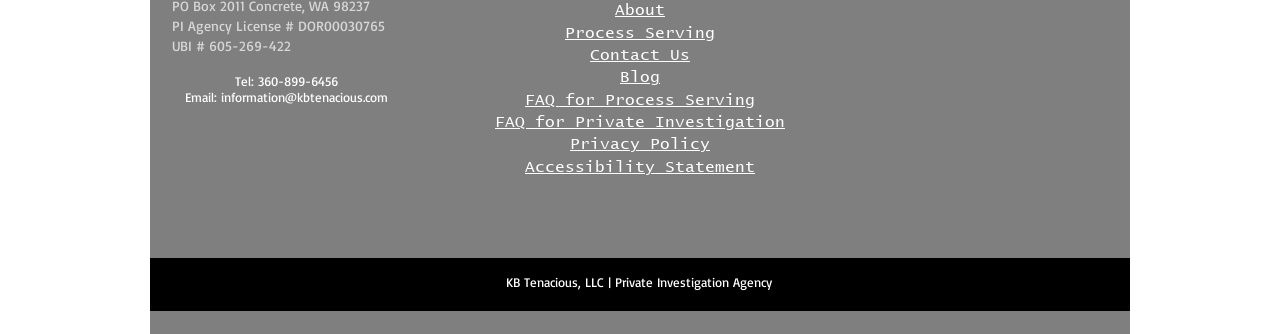Determine the bounding box coordinates for the UI element matching this description: "Contact Us".

[0.461, 0.14, 0.539, 0.188]